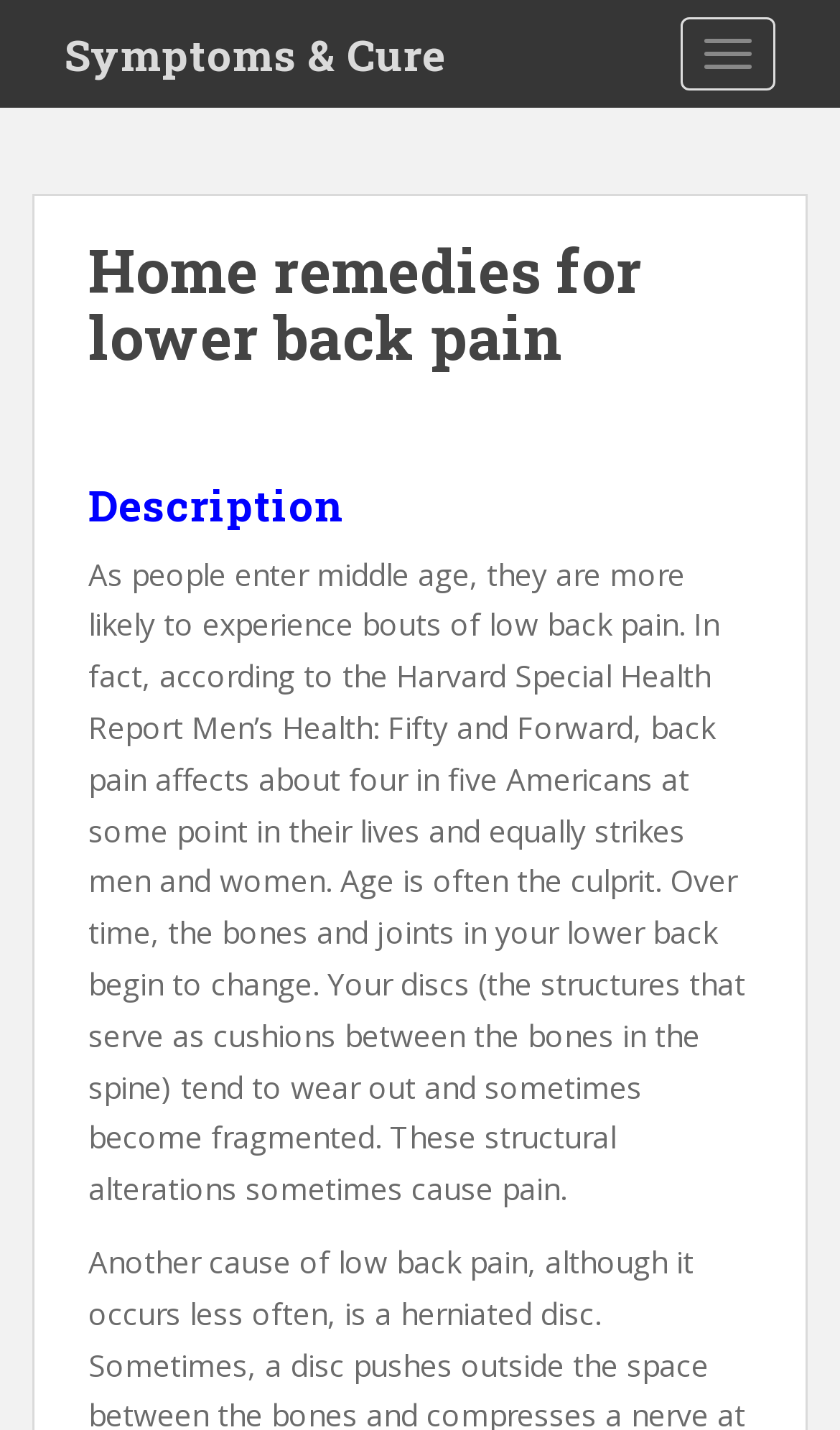Locate the primary headline on the webpage and provide its text.

Home remedies for lower back pain